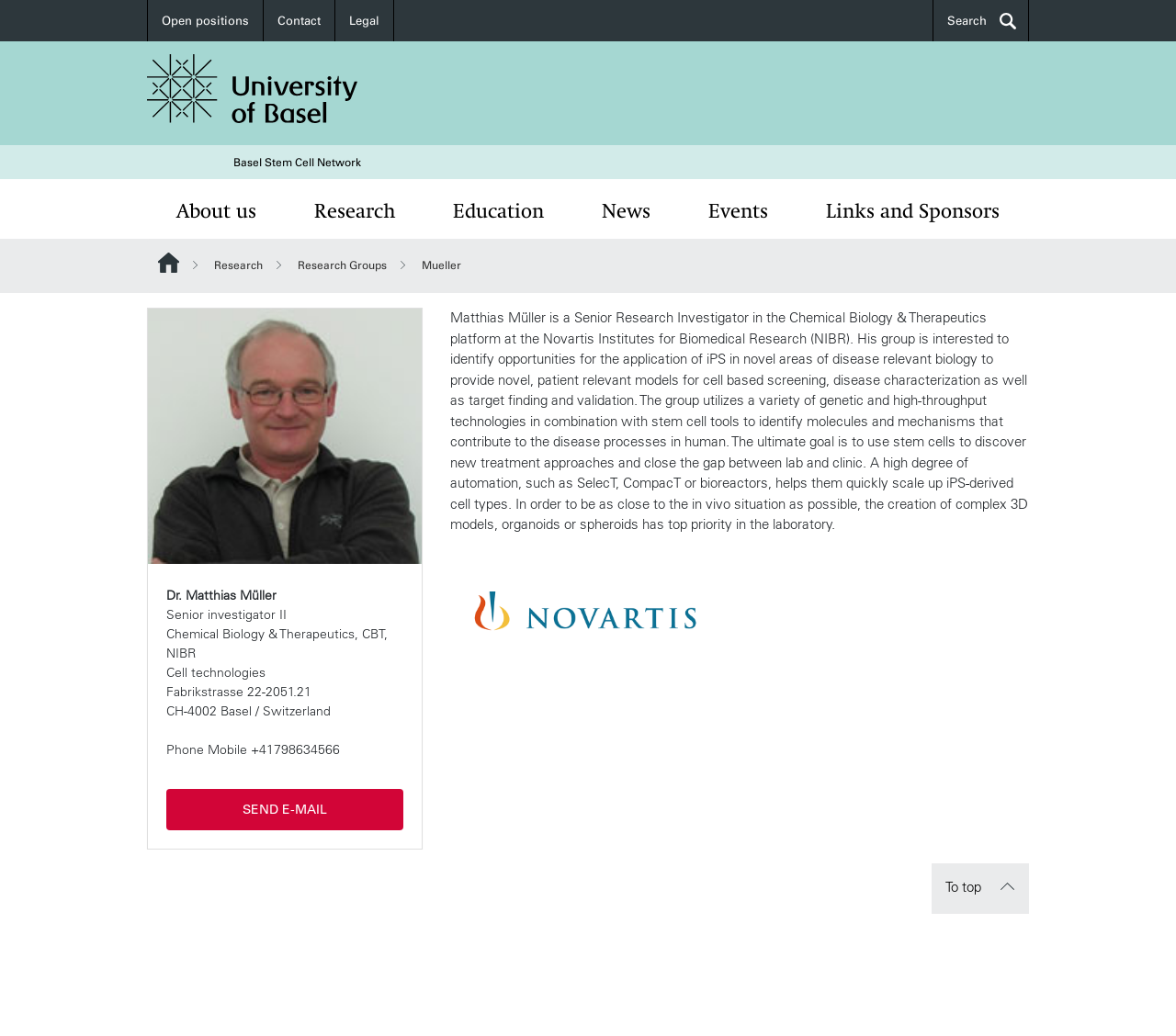Please specify the bounding box coordinates of the clickable region to carry out the following instruction: "Search for something". The coordinates should be four float numbers between 0 and 1, in the format [left, top, right, bottom].

[0.794, 0.0, 0.875, 0.04]